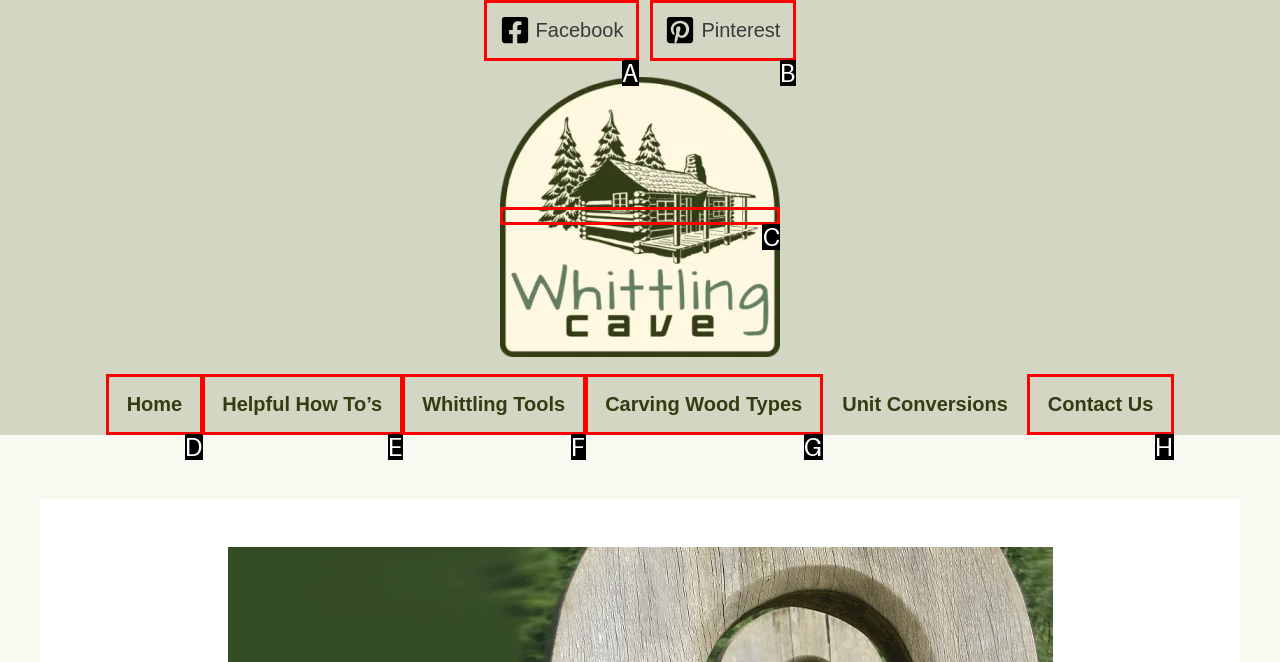Determine which letter corresponds to the UI element to click for this task: go to Whittling Cave
Respond with the letter from the available options.

C